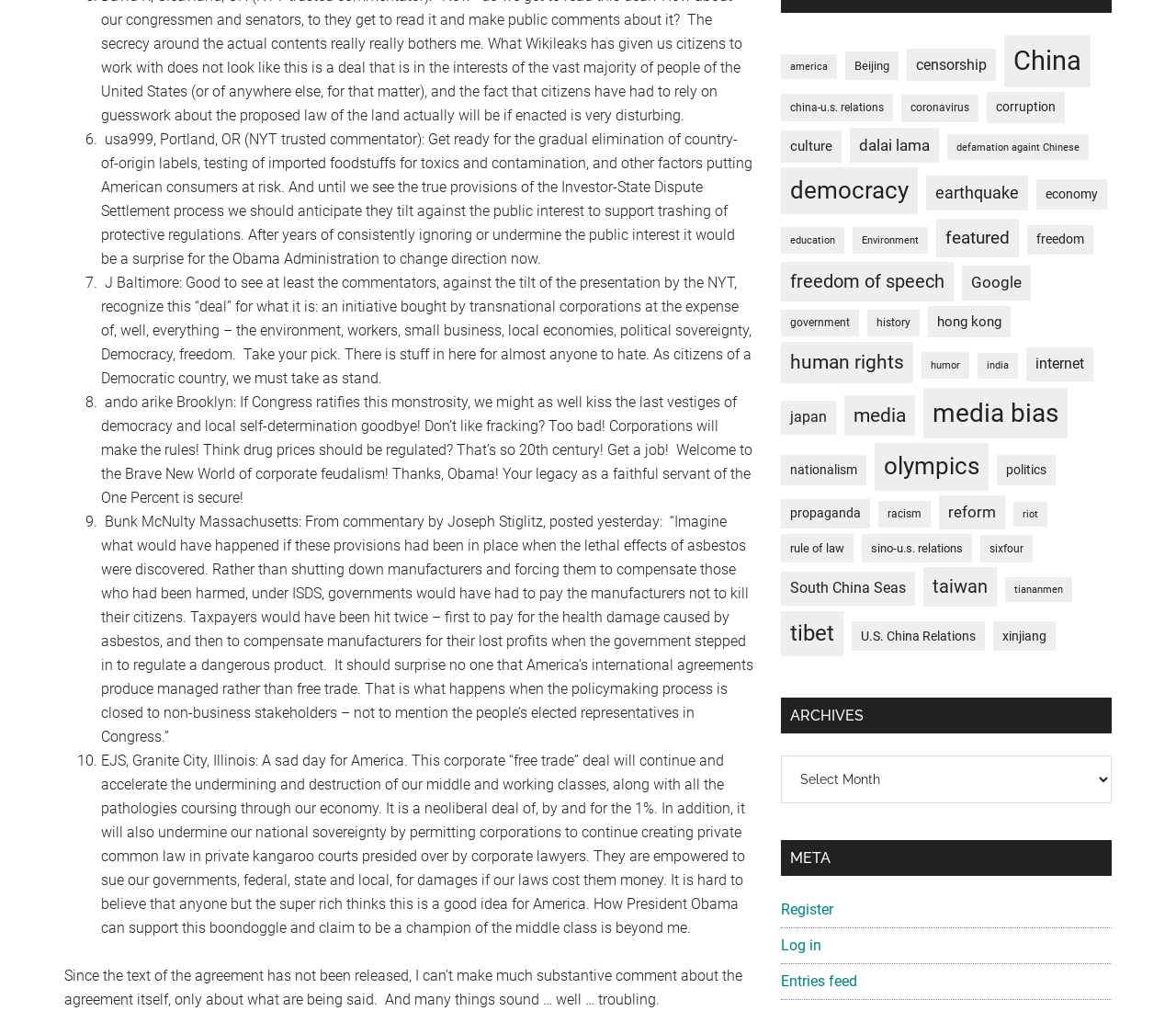Find the bounding box coordinates of the element to click in order to complete the given instruction: "Click on 'Register' link."

[0.664, 0.891, 0.709, 0.908]